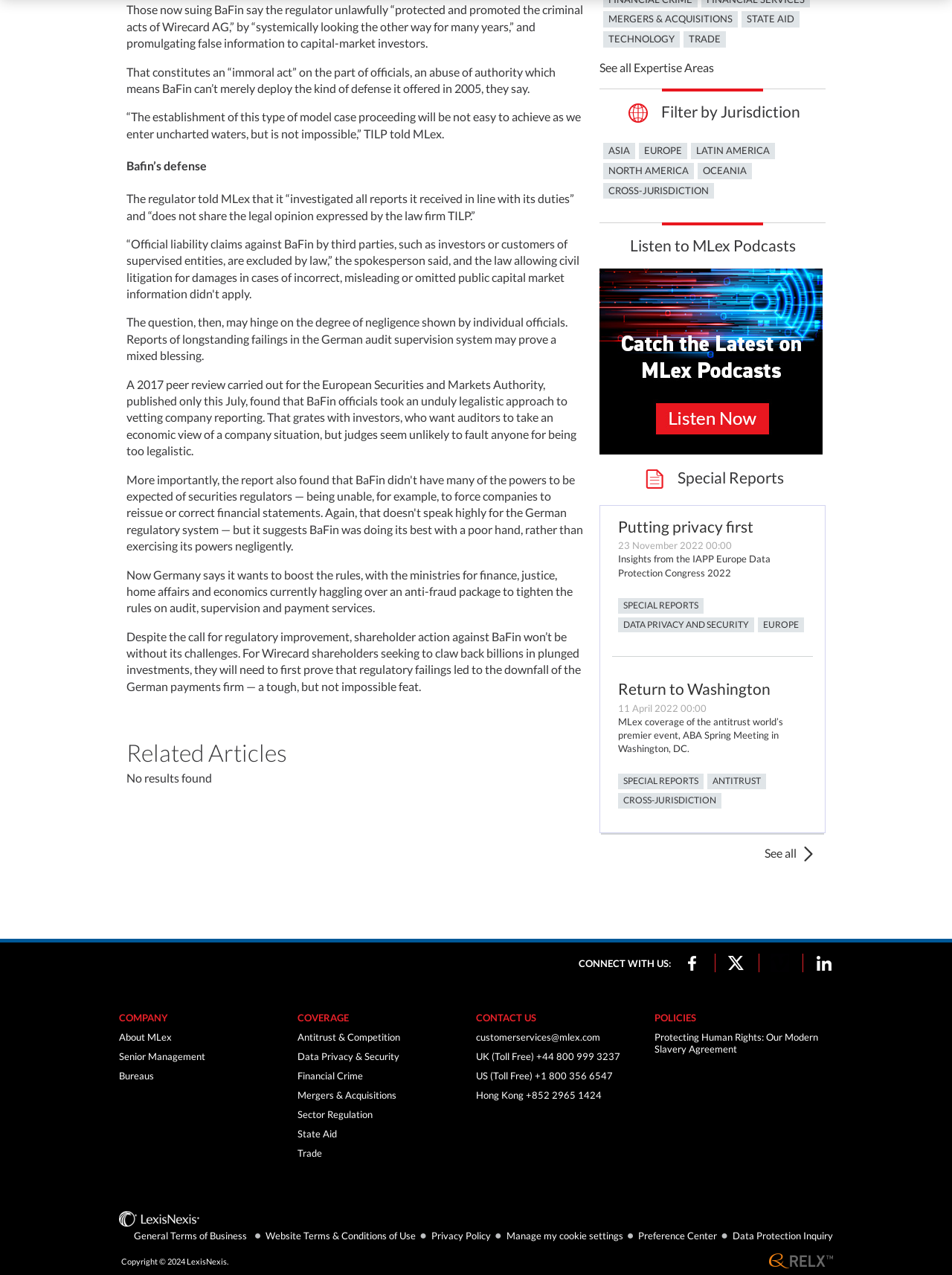Locate the bounding box coordinates of the element's region that should be clicked to carry out the following instruction: "View 'About MLex'". The coordinates need to be four float numbers between 0 and 1, i.e., [left, top, right, bottom].

[0.125, 0.809, 0.18, 0.818]